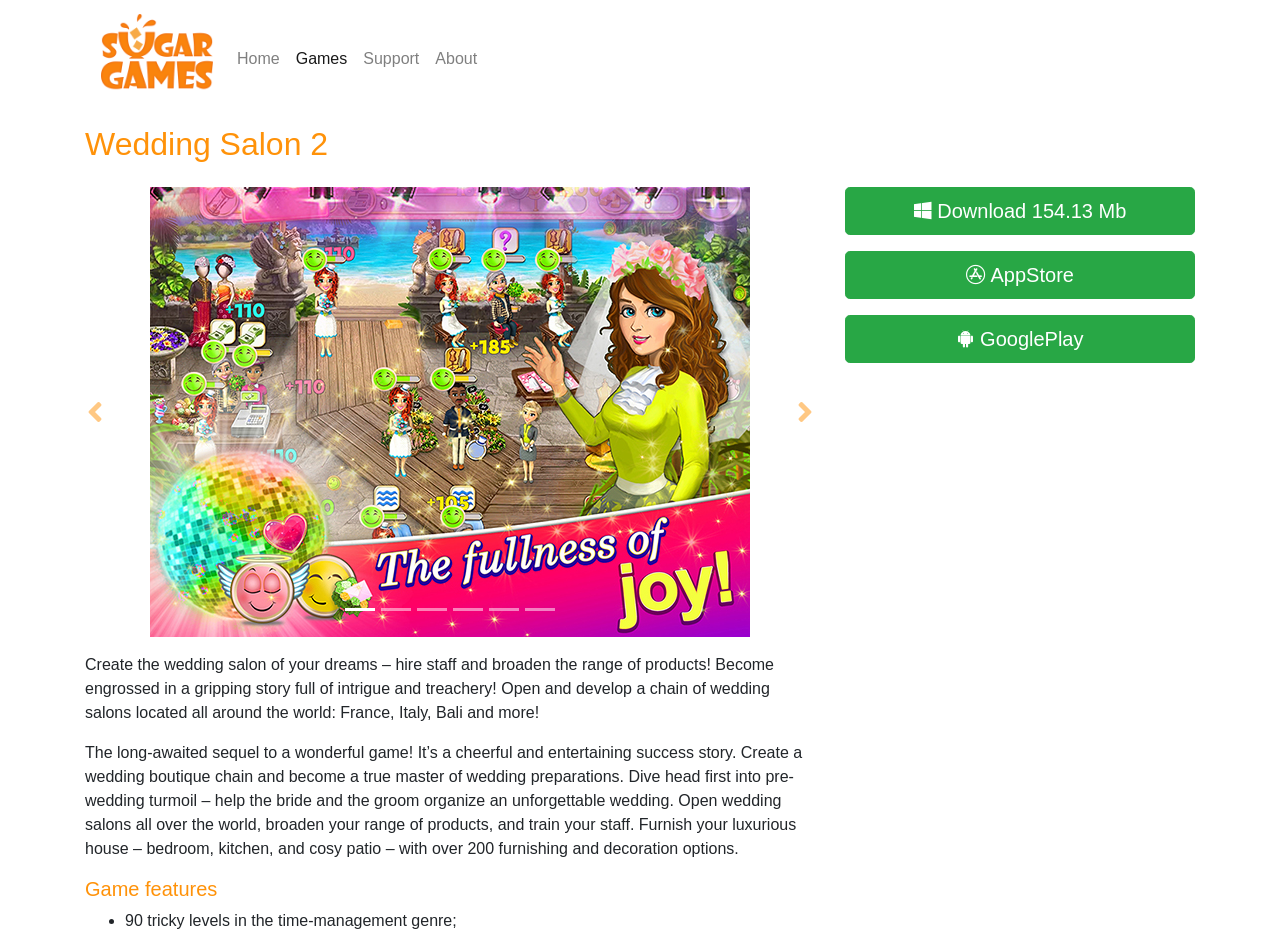Use a single word or phrase to answer the question: What is the file size of the game for download?

154.13 Mb